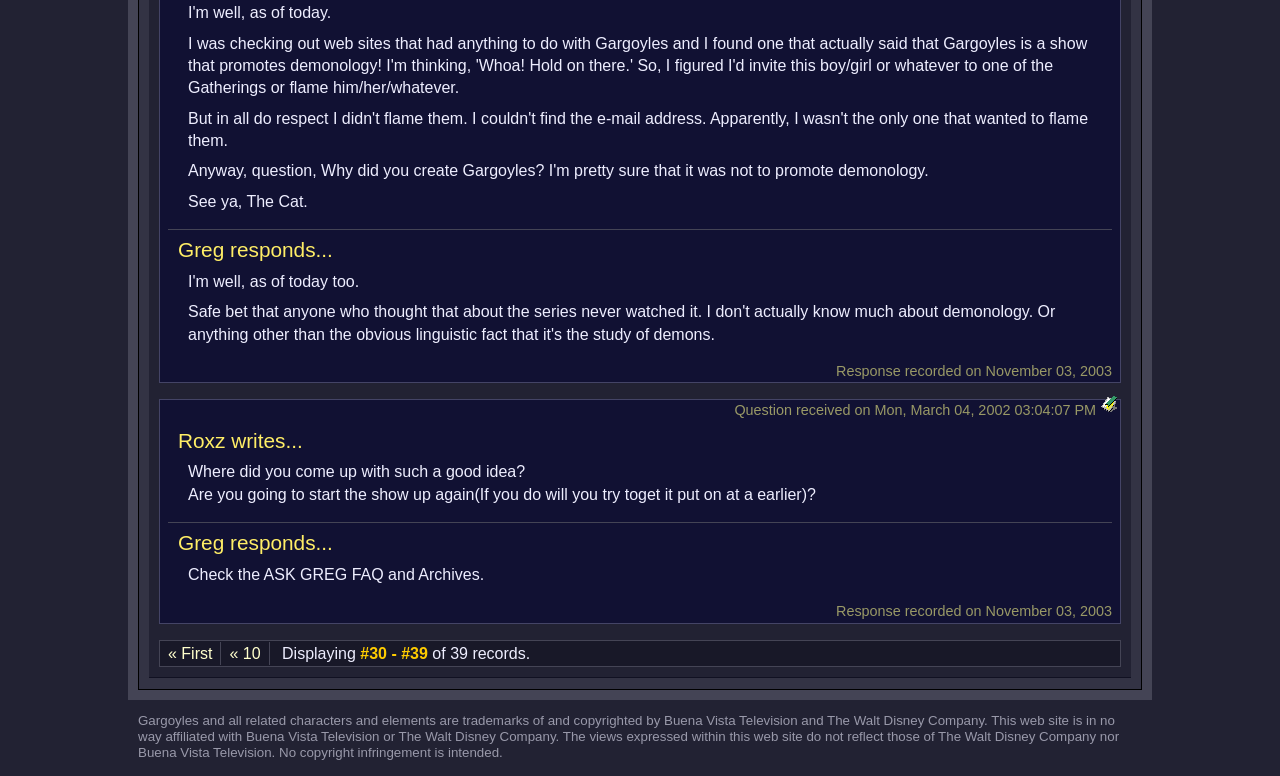What company owns the trademark of Gargoyles?
Answer briefly with a single word or phrase based on the image.

The Walt Disney Company